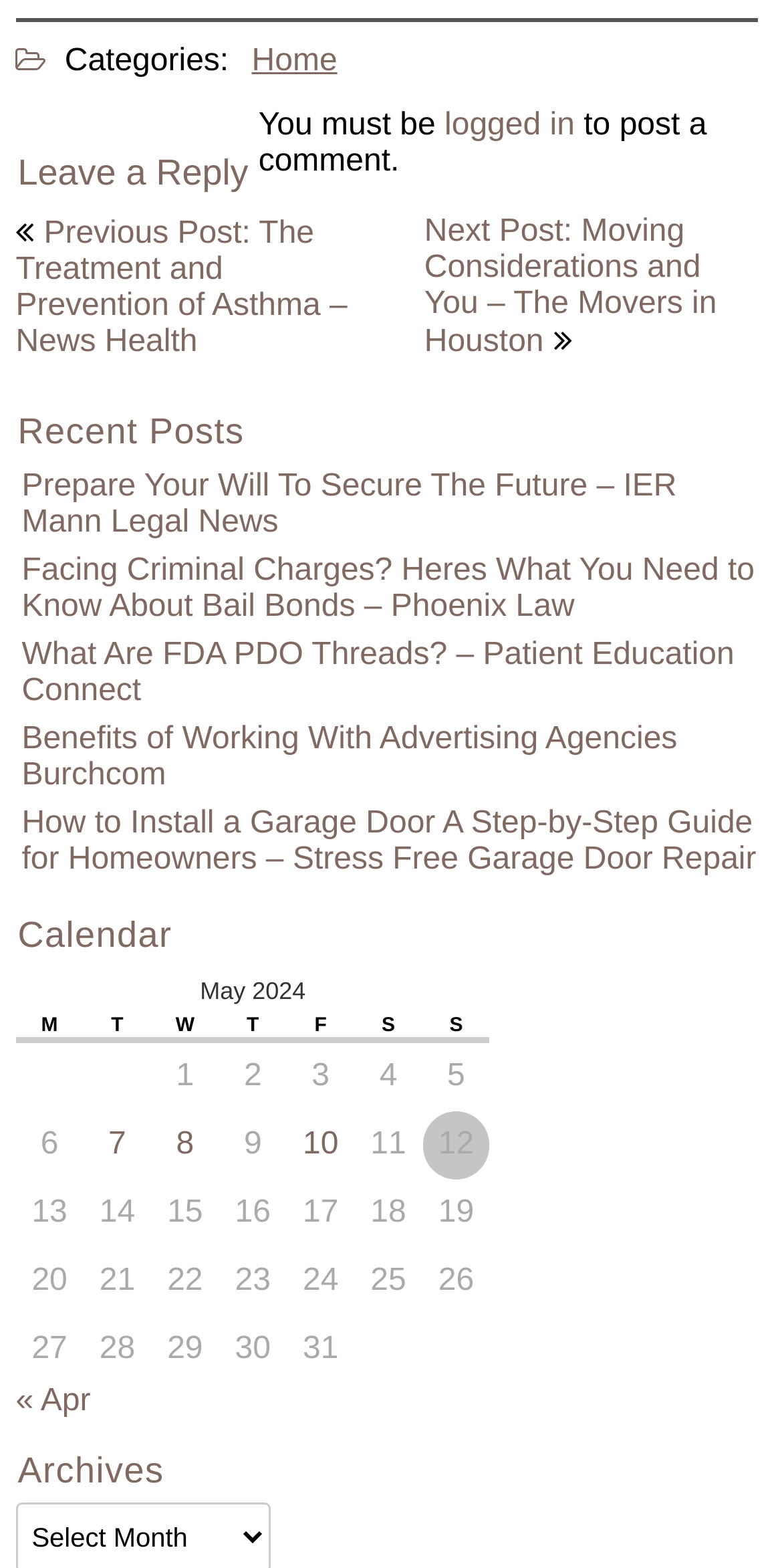How many days are listed in the calendar?
Answer the question with a single word or phrase by looking at the picture.

31